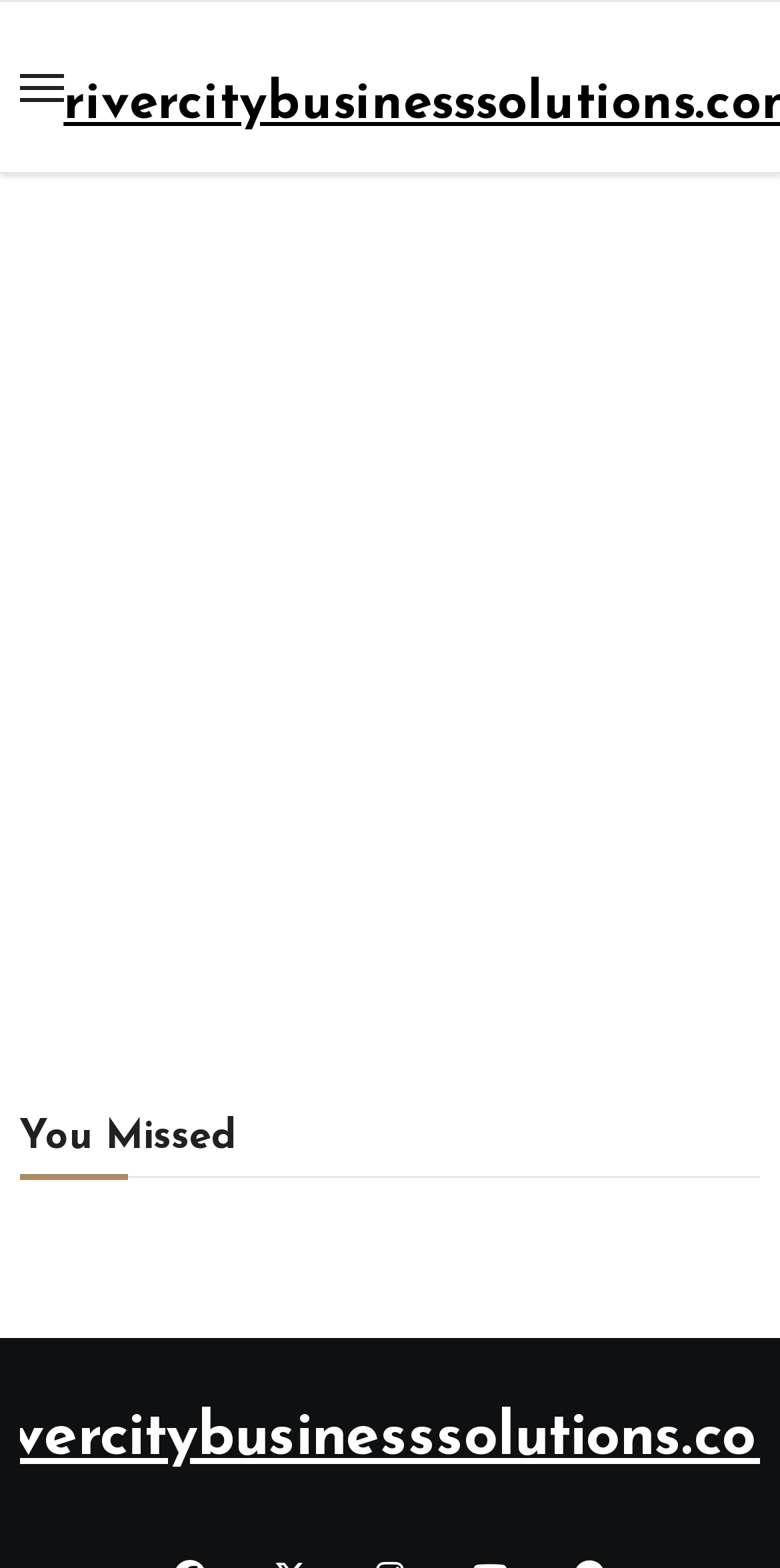Identify the bounding box for the described UI element. Provide the coordinates in (top-left x, top-left y, bottom-right x, bottom-right y) format with values ranging from 0 to 1: The First Descendant

None